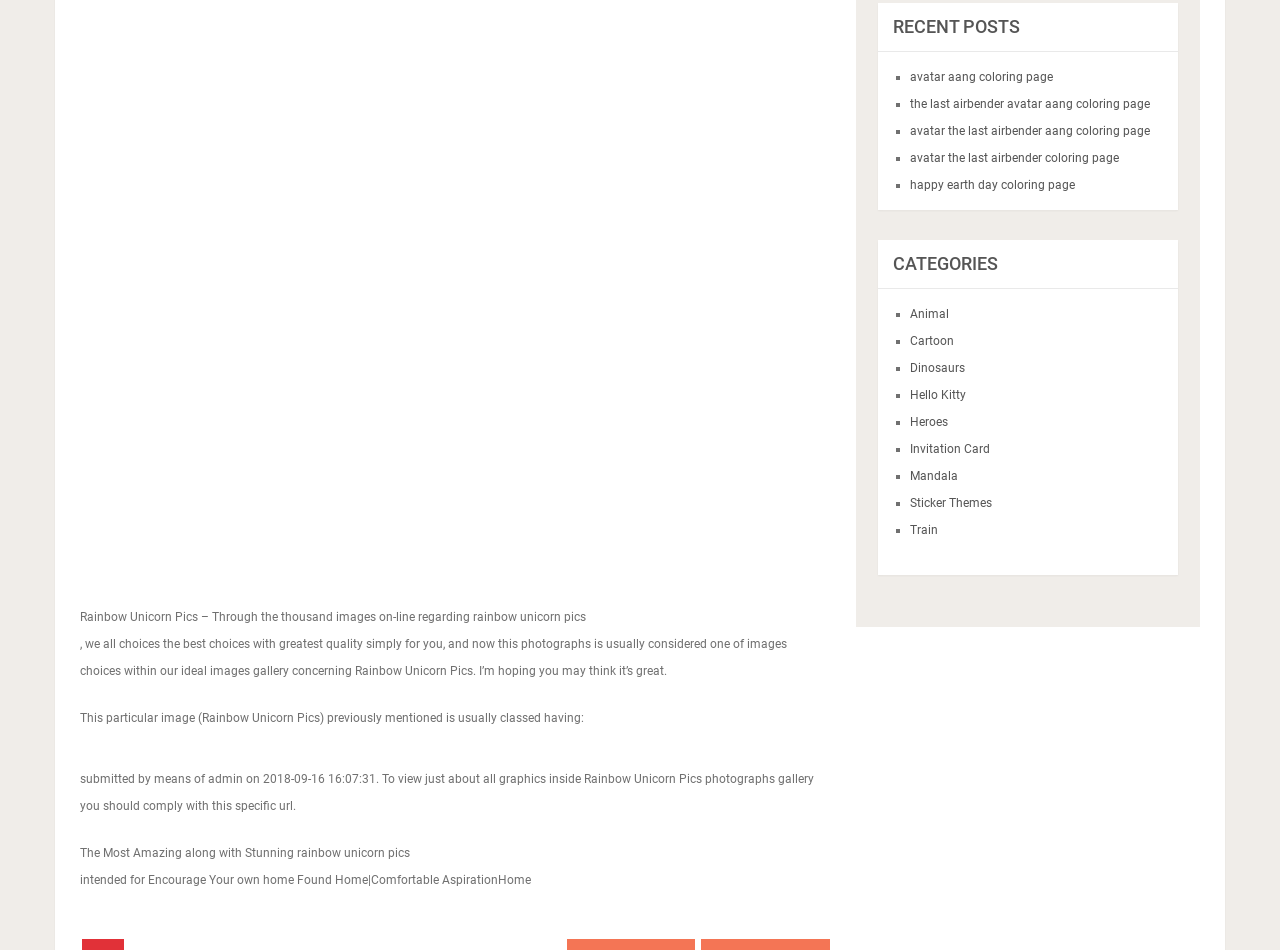Identify the bounding box coordinates of the HTML element based on this description: "Renewable".

None